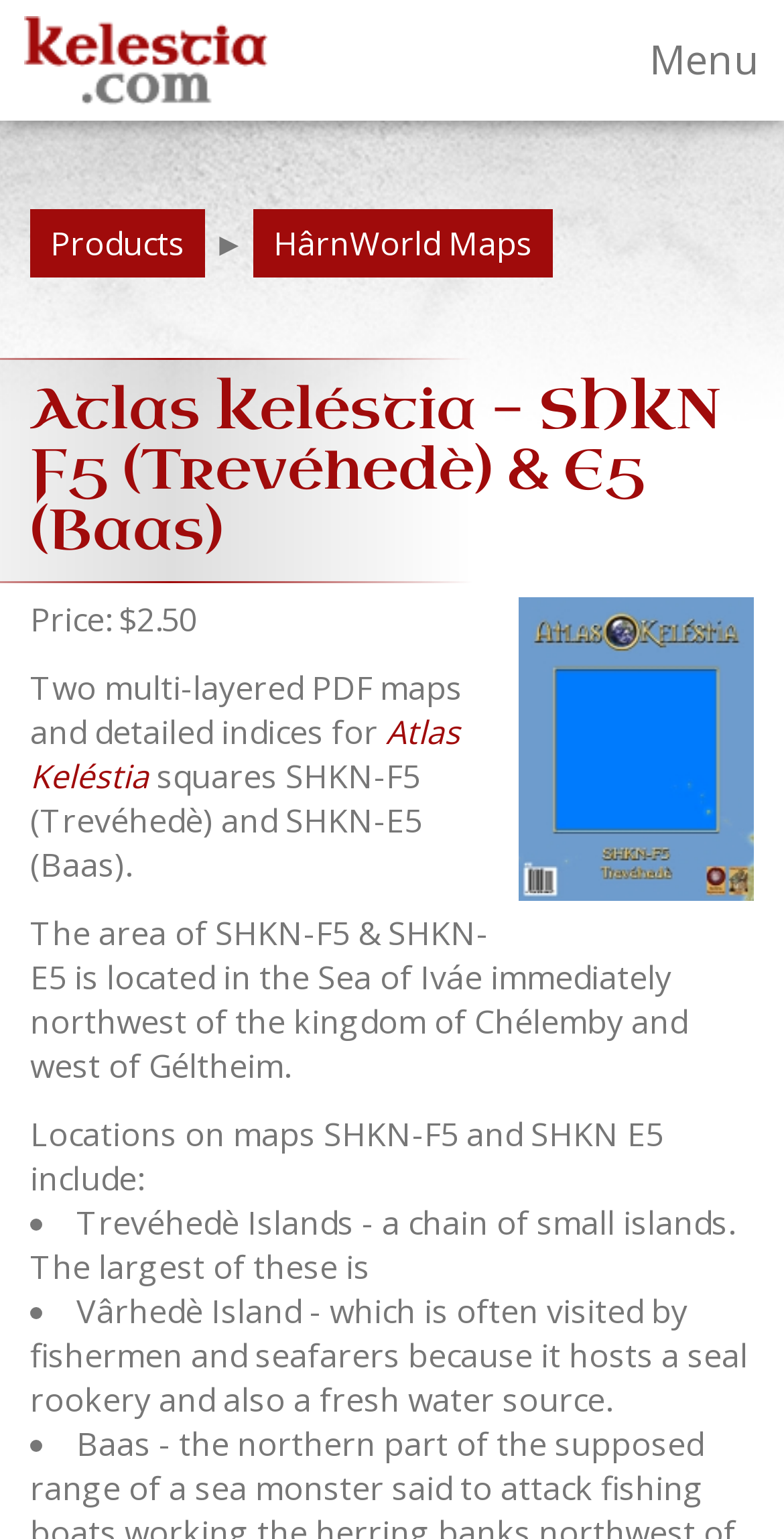Reply to the question with a brief word or phrase: What is the price of the Atlas Keléstia?

$2.50